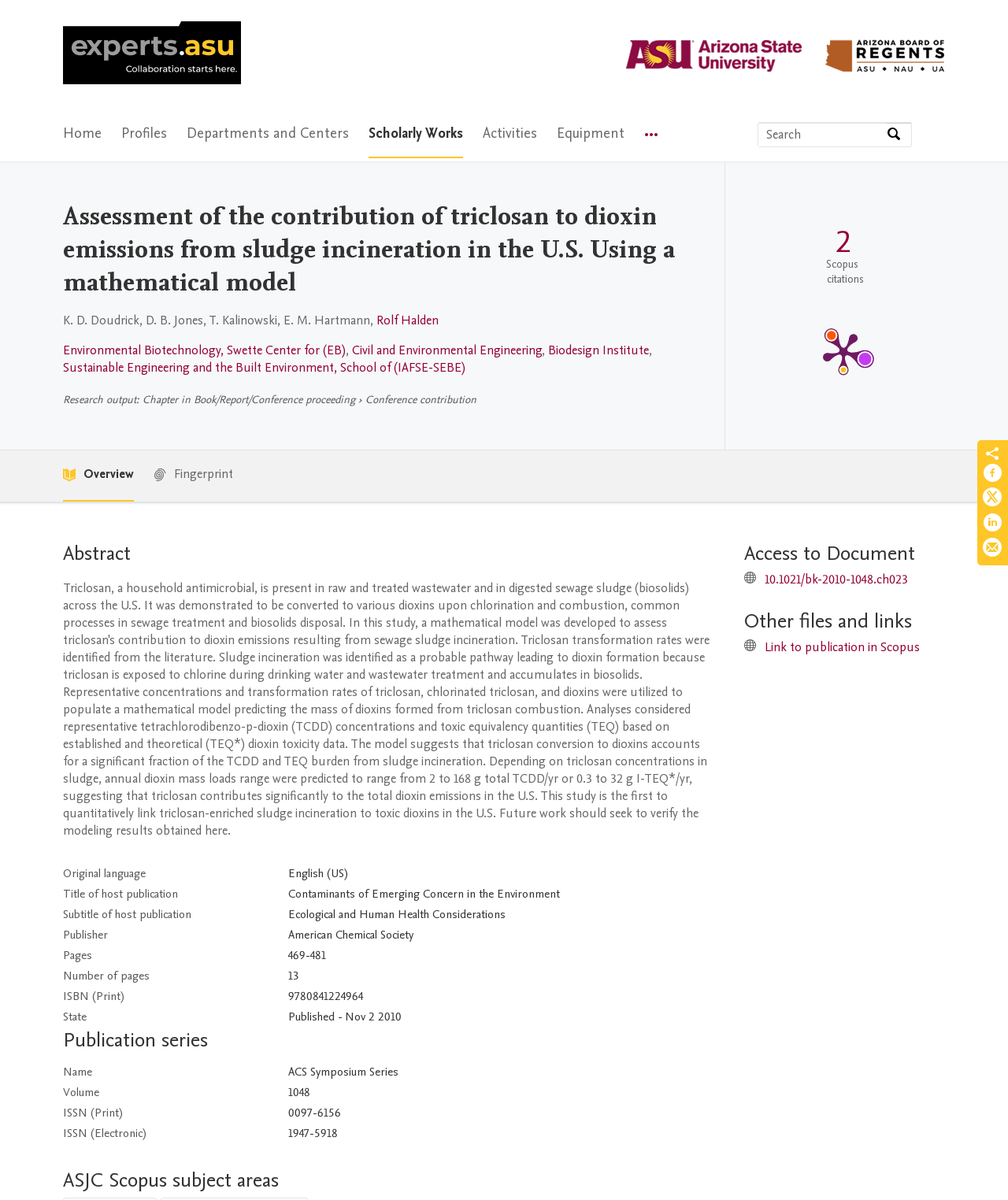What is the ISBN of the publication?
Using the picture, provide a one-word or short phrase answer.

9780841224964